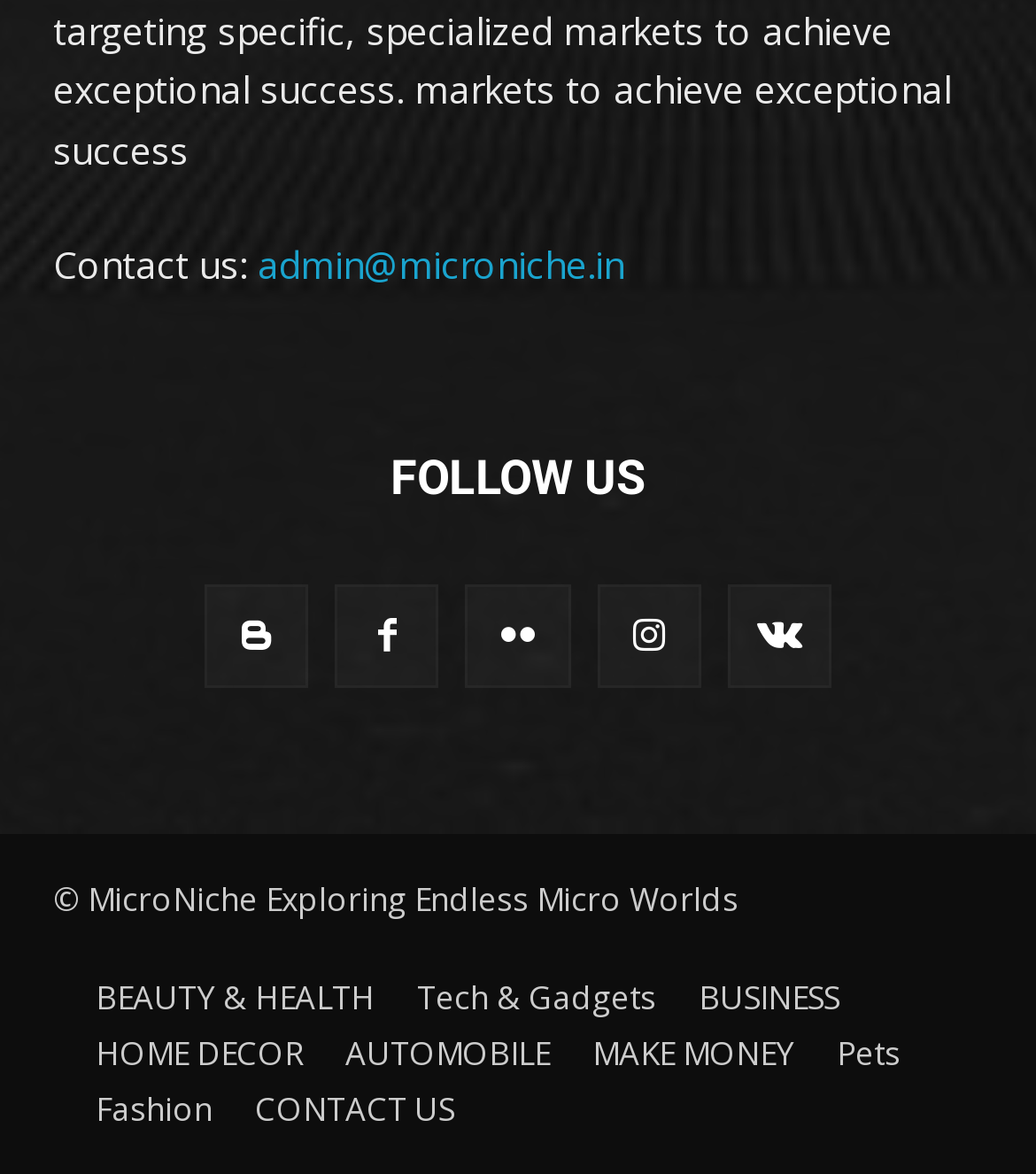Bounding box coordinates are specified in the format (top-left x, top-left y, bottom-right x, bottom-right y). All values are floating point numbers bounded between 0 and 1. Please provide the bounding box coordinate of the region this sentence describes: BUSINESS

[0.674, 0.827, 0.81, 0.874]